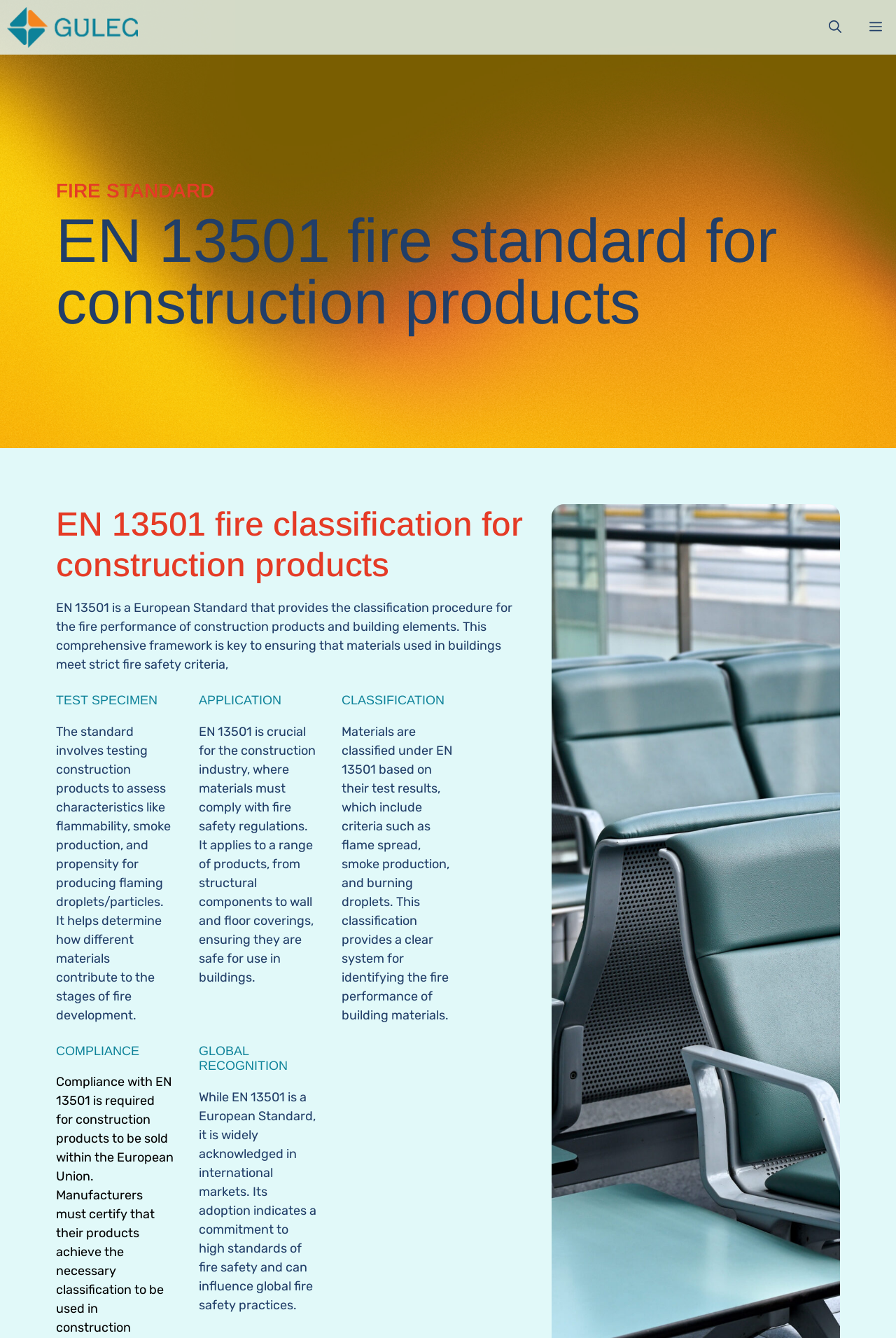Give a detailed explanation of the elements present on the webpage.

The webpage is about the EN 13501 fire standard, a European Standard that provides the classification procedure for the fire performance of construction products and building elements. 

At the top left corner, there is a link to "Gulec Chemicals" accompanied by an image with the same name. On the top right corner, there are two buttons: "Menu" and "Open search". 

Below the top section, there are several headings and paragraphs of text. The first heading is "FIRE STANDARD", followed by a subheading "EN 13501 fire standard for construction products". 

To the right of the subheading, there is another subheading "EN 13501 fire classification for construction products". Below these headings, there is a paragraph of text that explains the purpose of the EN 13501 standard. 

Further down, there are three sections with headings "TEST SPECIMEN", "APPLICATION", and "CLASSIFICATION". Each section has a heading and a paragraph of text that explains the respective topic. 

Finally, at the bottom of the page, there are two more sections with headings "COMPLIANCE" and "GLOBAL RECOGNITION", followed by a paragraph of text that discusses the importance of EN 13501 in international markets.